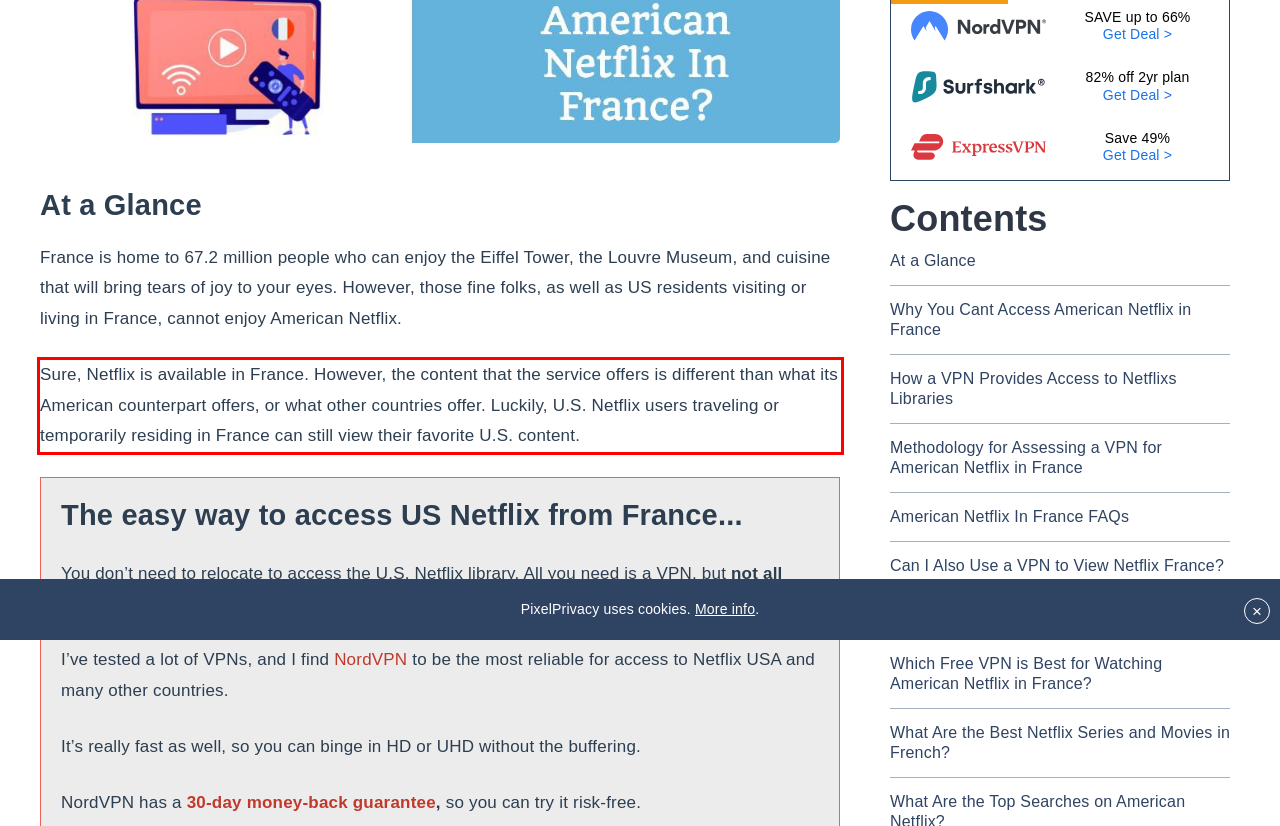You are presented with a webpage screenshot featuring a red bounding box. Perform OCR on the text inside the red bounding box and extract the content.

Sure, Netflix is available in France. However, the content that the service offers is different than what its American counterpart offers, or what other countries offer. Luckily, U.S. Netflix users traveling or temporarily residing in France can still view their favorite U.S. content.